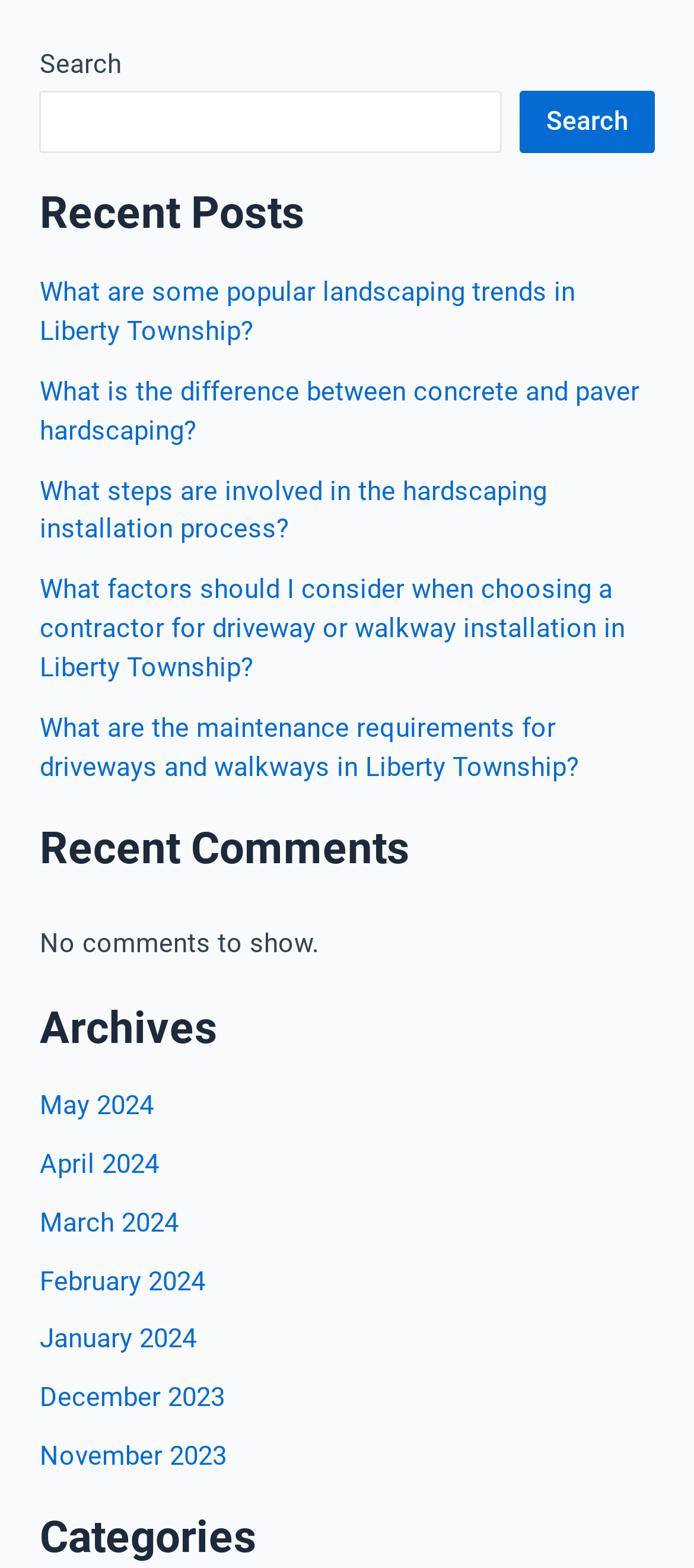Is there any comment shown on the webpage?
Please use the image to provide an in-depth answer to the question.

Under the 'Recent Comments' heading, there is a static text that says 'No comments to show.' This indicates that there are no comments currently displayed on the webpage.